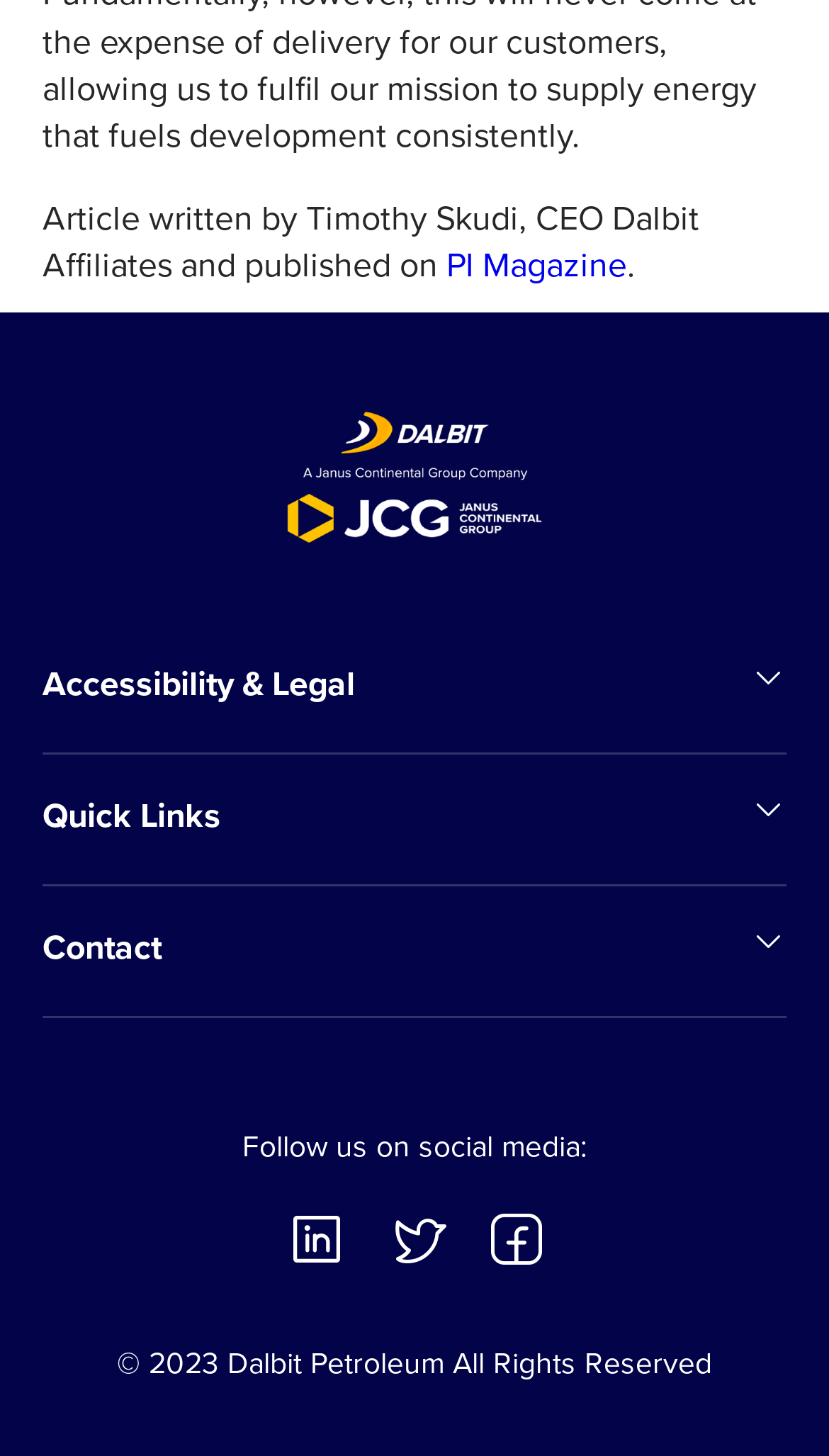What is the year of copyright?
Look at the image and answer with only one word or phrase.

2023